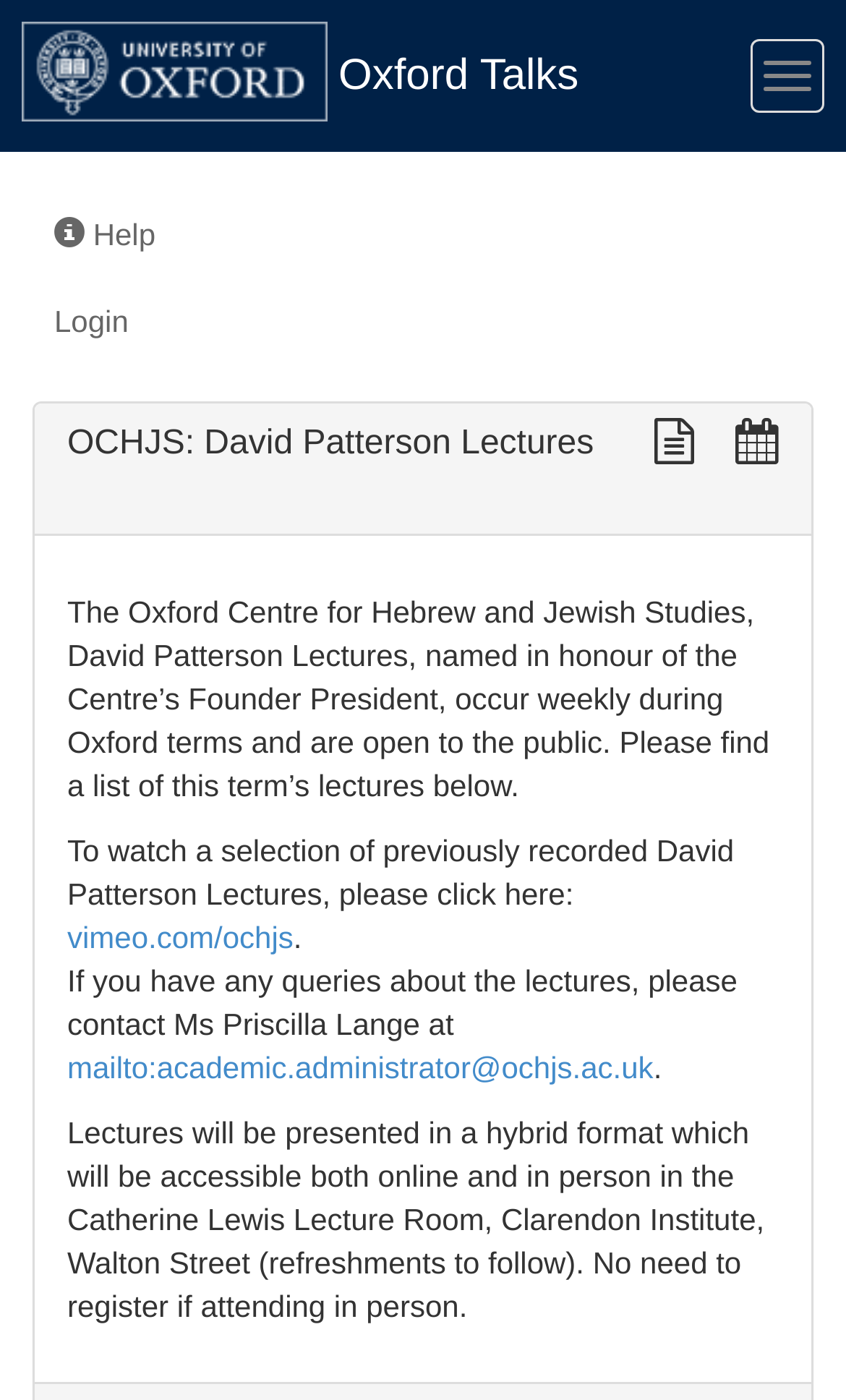What is the format of the lectures?
Can you give a detailed and elaborate answer to the question?

The format of the lectures can be found in the static text element which says 'Lectures will be presented in a hybrid format which will be accessible both online and in person in the Catherine Lewis Lecture Room, Clarendon Institute, Walton Street (refreshments to follow).'. This element is located at the bottom of the webpage and has a bounding box of [0.079, 0.796, 0.904, 0.945].